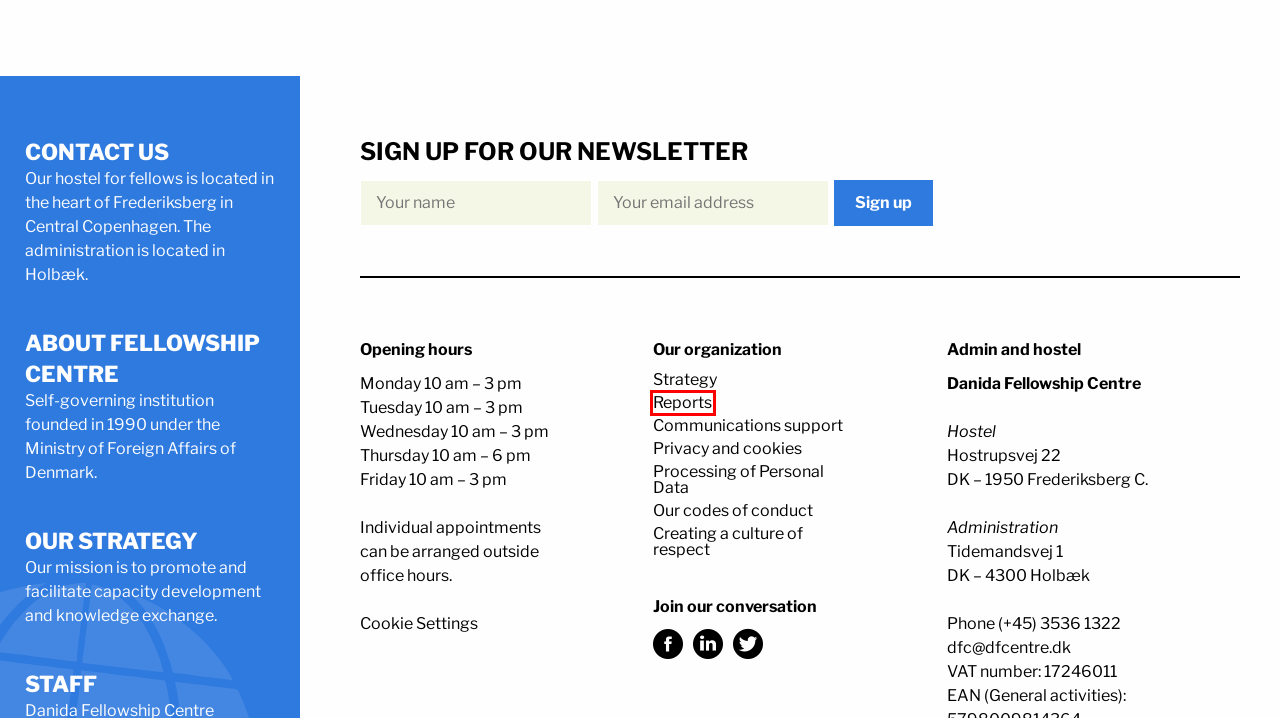You have been given a screenshot of a webpage, where a red bounding box surrounds a UI element. Identify the best matching webpage description for the page that loads after the element in the bounding box is clicked. Options include:
A. Processing of personal data - dfcentre
B. Network - dfcentre
C. Results and reports - dfcentre
D. Danida Fellowship Centre » Danida Fellowship Centre’s Strategy
E. Creating a culture of respect - dfcentre
F. Codes of conduct - dfcentre
G. Communications support - dfcentre
H. Danida Fellowship Centre » Contact

C